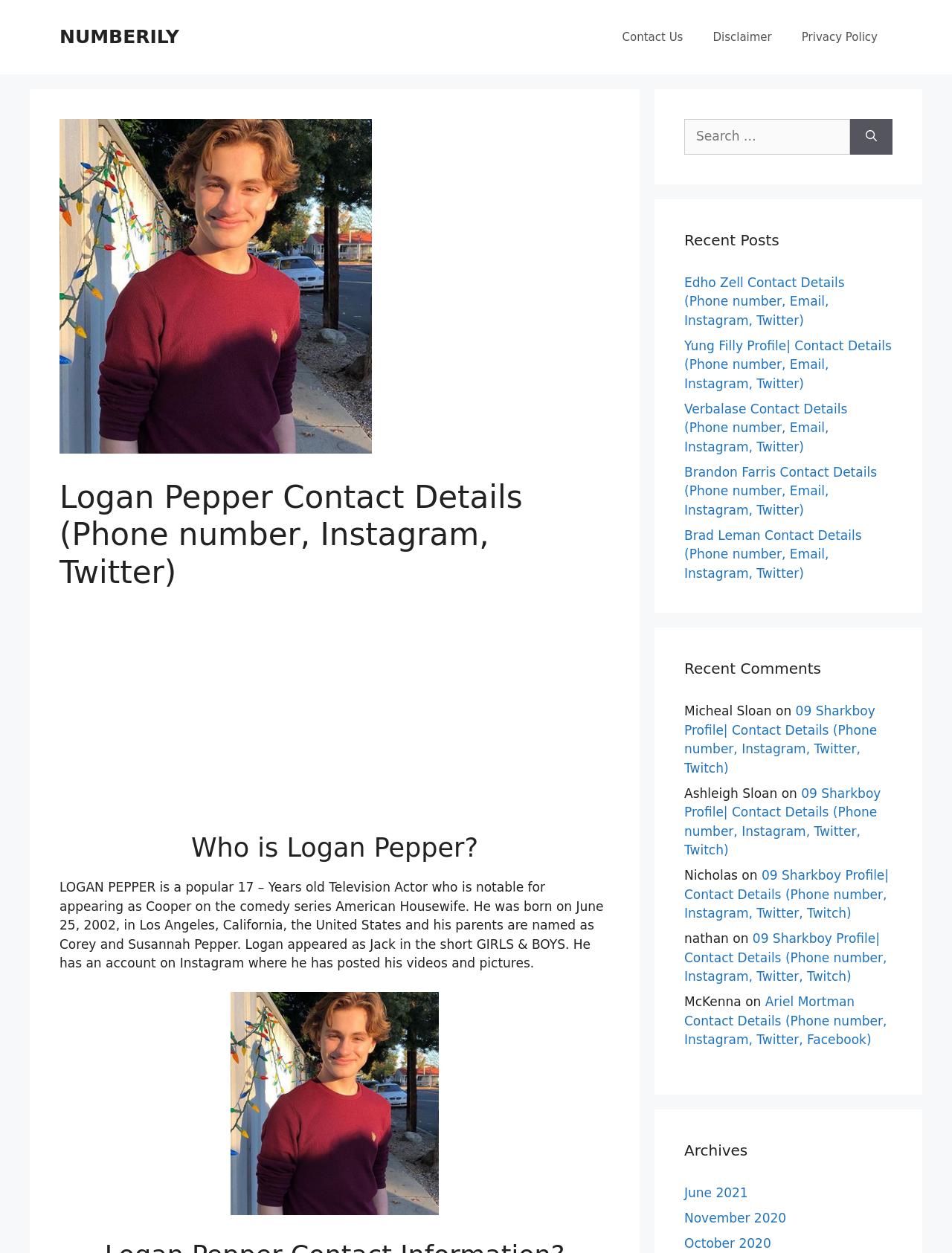Give a short answer using one word or phrase for the question:
How many recent posts are listed on the webpage?

5